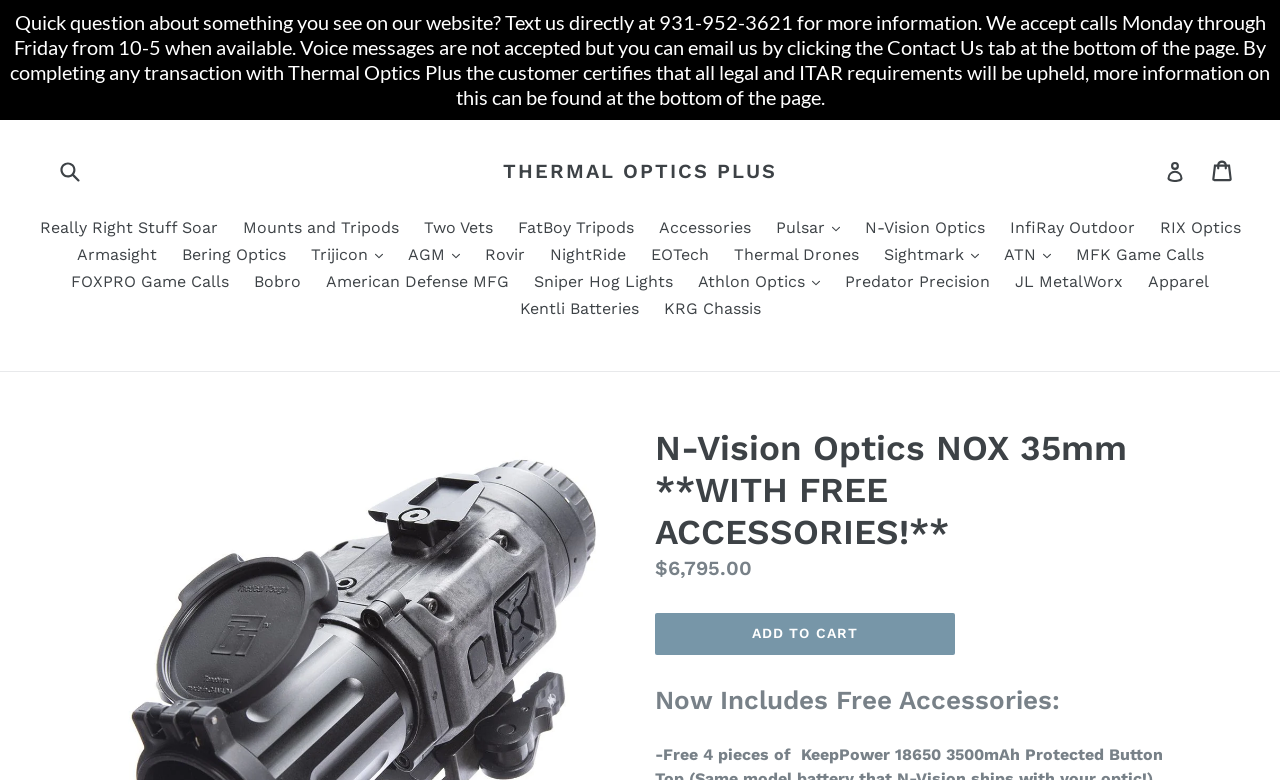Specify the bounding box coordinates of the area to click in order to follow the given instruction: "Add the N-Vision Optics NOX 35mm to your cart."

[0.512, 0.786, 0.746, 0.839]